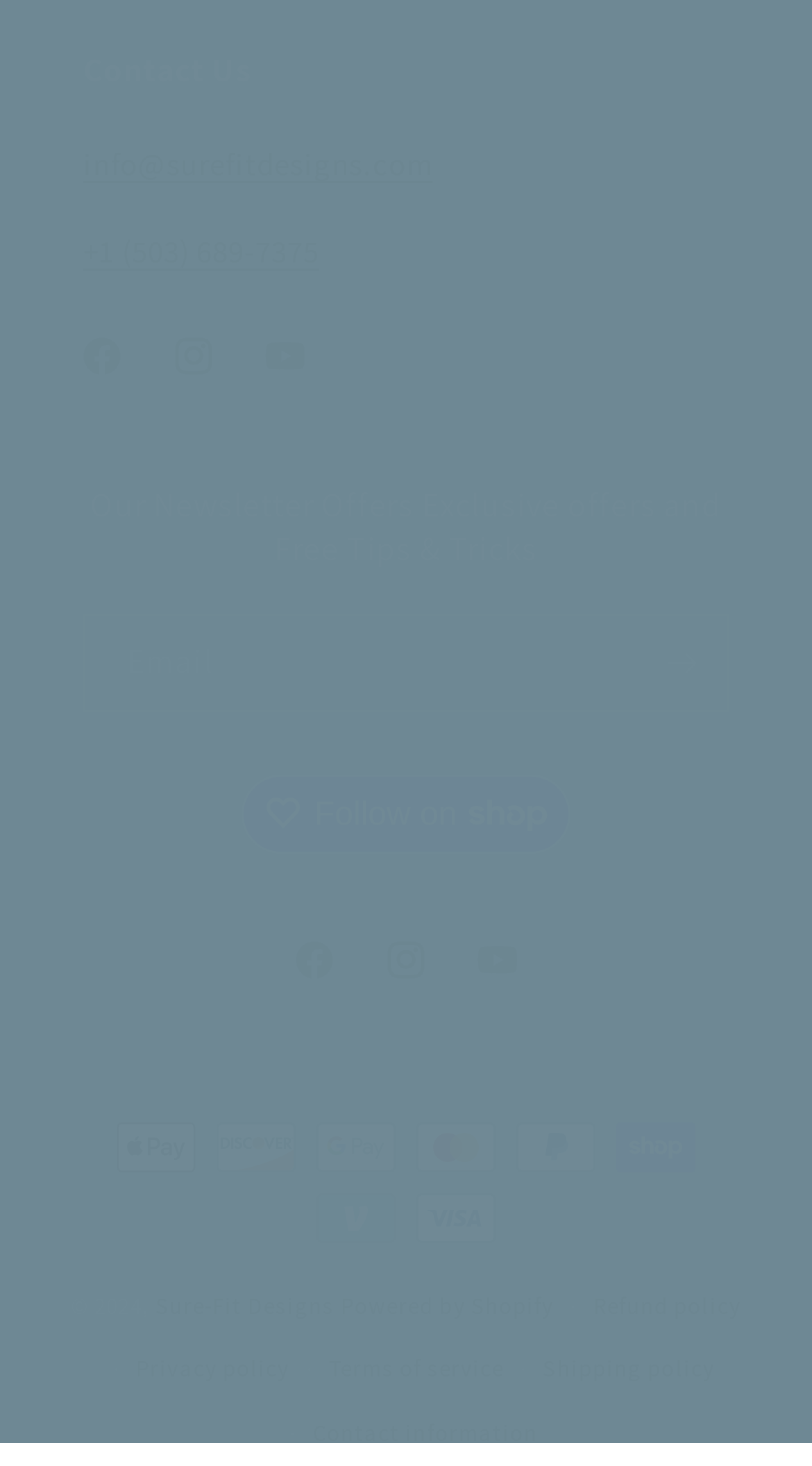Determine the bounding box coordinates for the region that must be clicked to execute the following instruction: "Follow on Shop".

[0.297, 0.528, 0.703, 0.581]